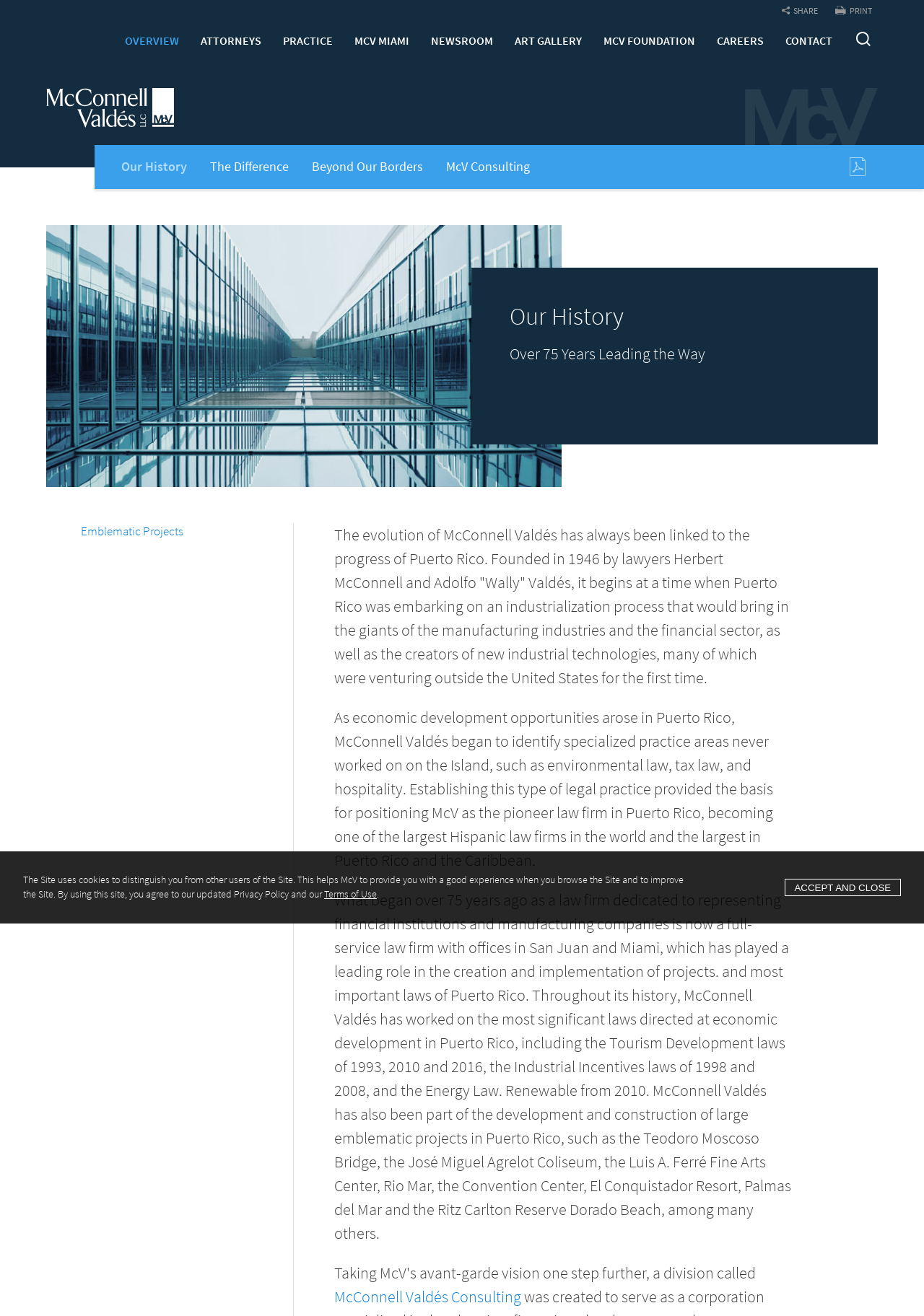Identify the bounding box for the UI element described as: "The Difference". Ensure the coordinates are four float numbers between 0 and 1, formatted as [left, top, right, bottom].

[0.227, 0.12, 0.312, 0.133]